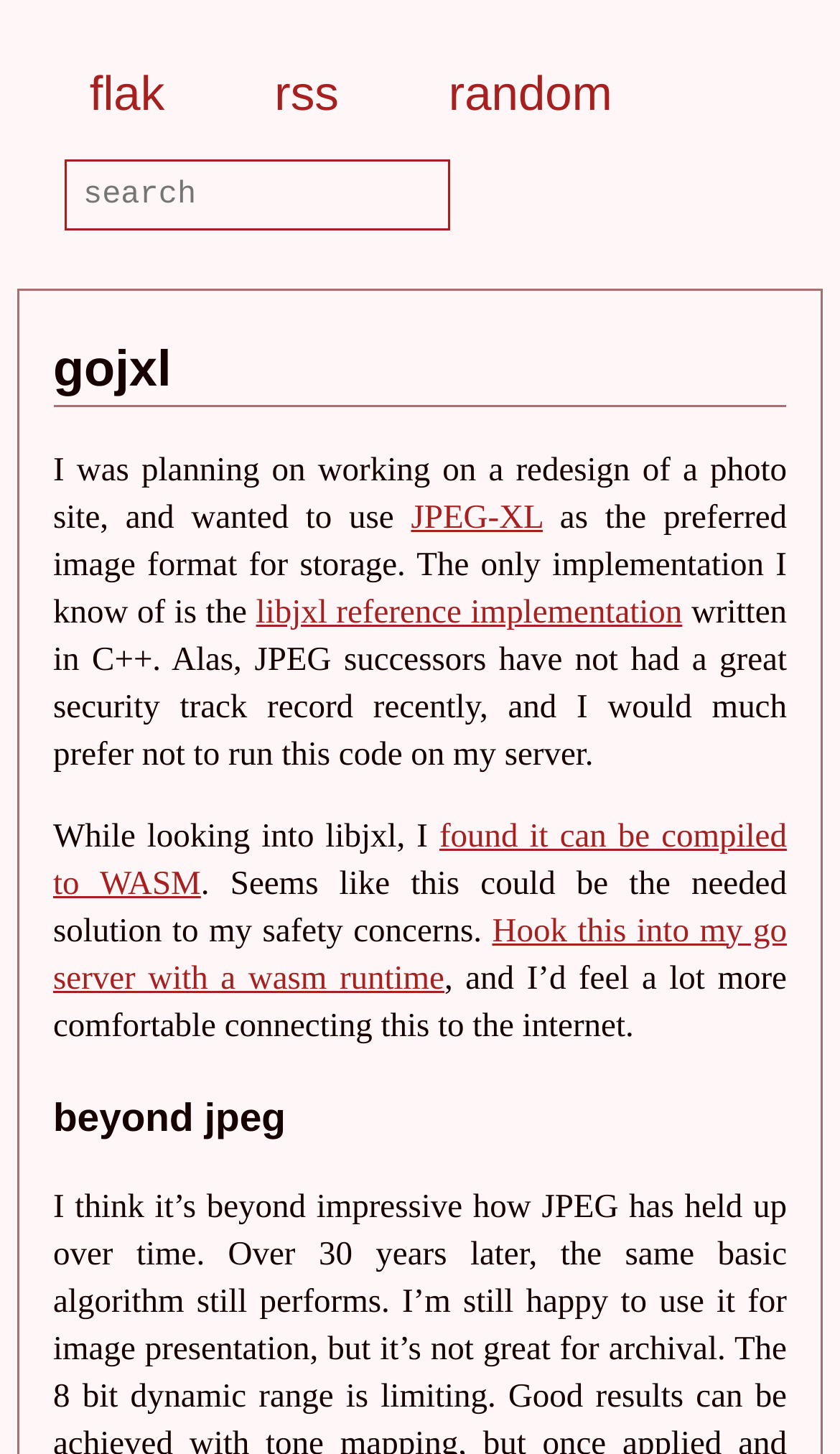Answer with a single word or phrase: 
What is the author planning to do with the WASM runtime?

Hook into go server